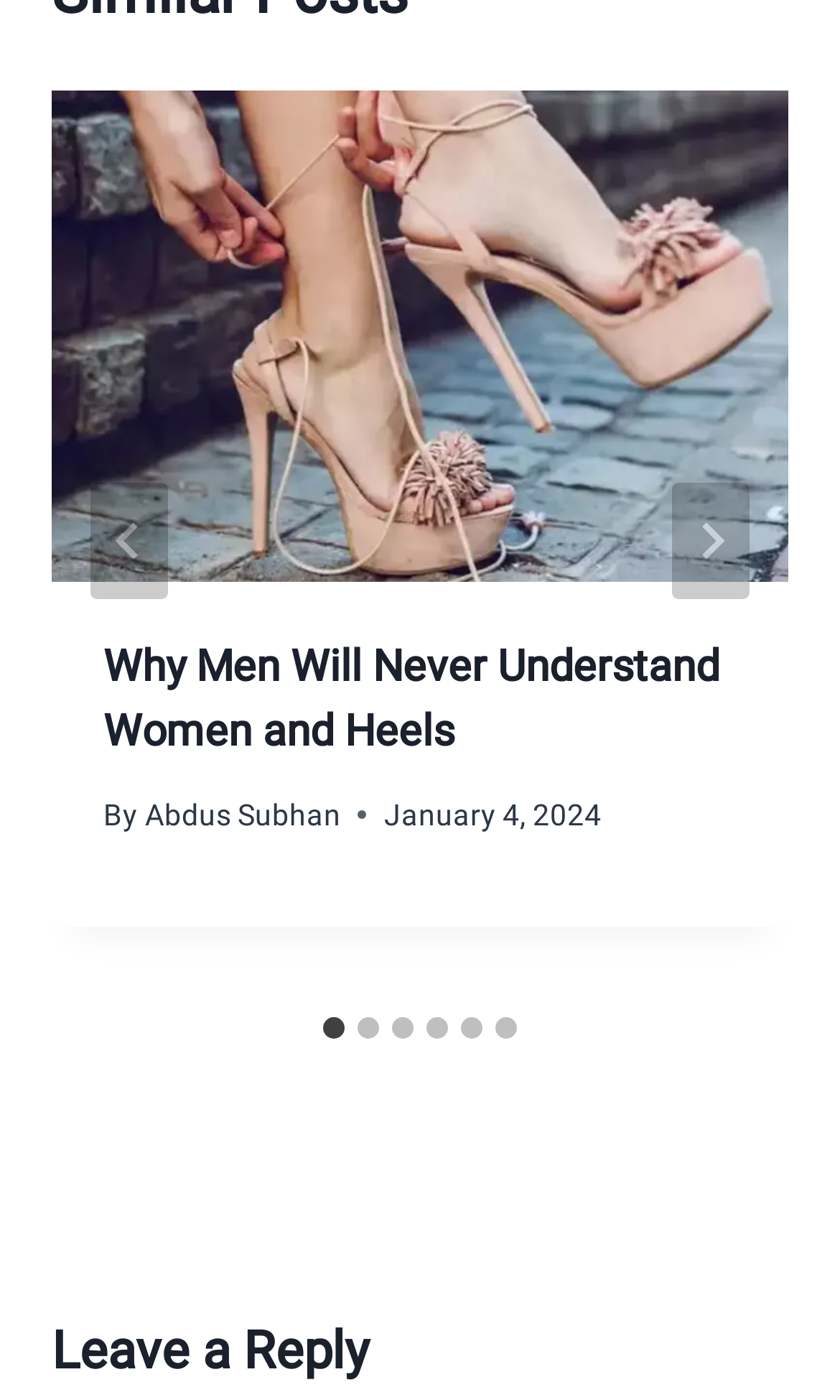Given the description "Abdus Subhan", determine the bounding box of the corresponding UI element.

[0.172, 0.569, 0.406, 0.594]